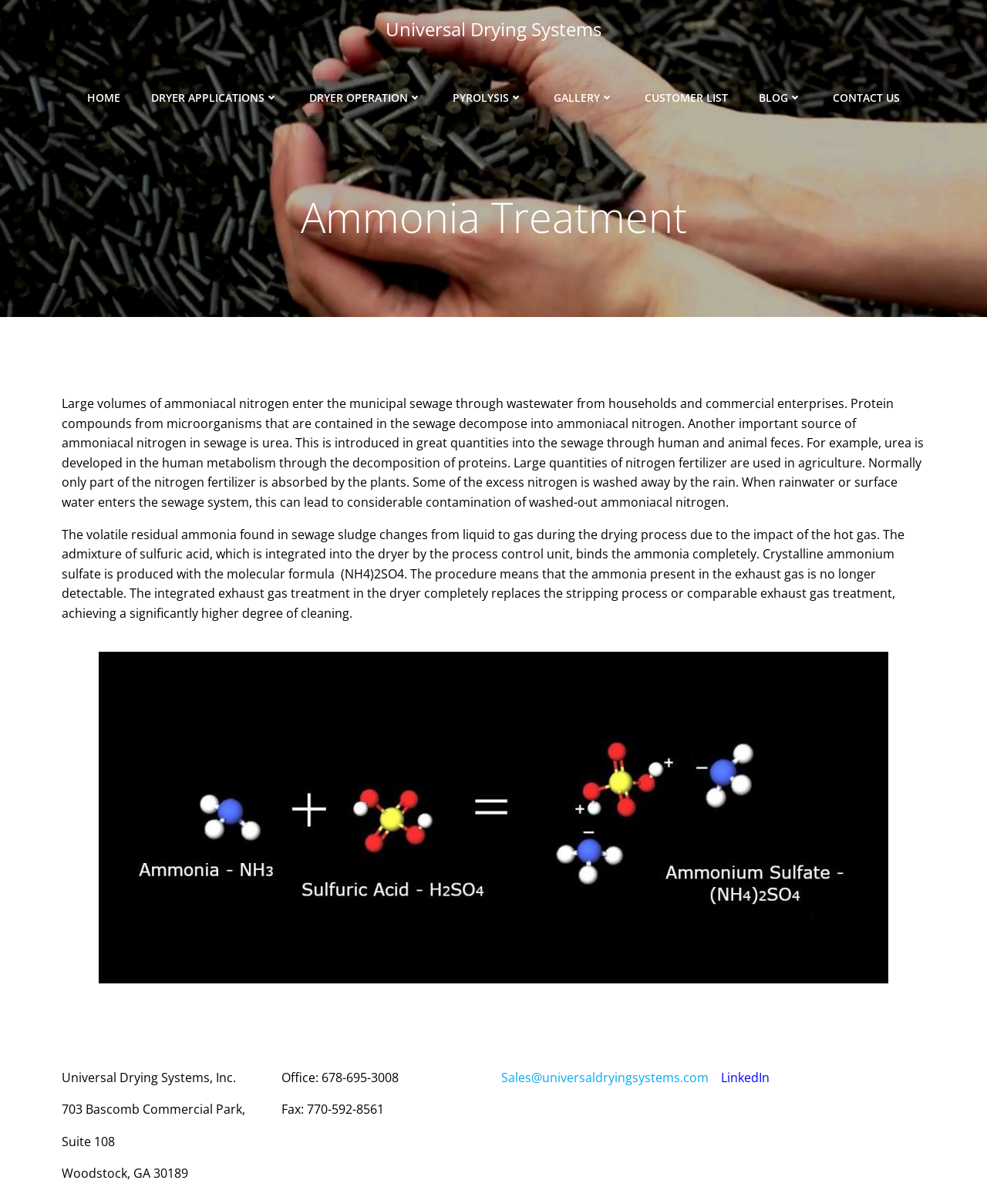Could you find the bounding box coordinates of the clickable area to complete this instruction: "learn about dryer applications"?

[0.153, 0.074, 0.282, 0.088]